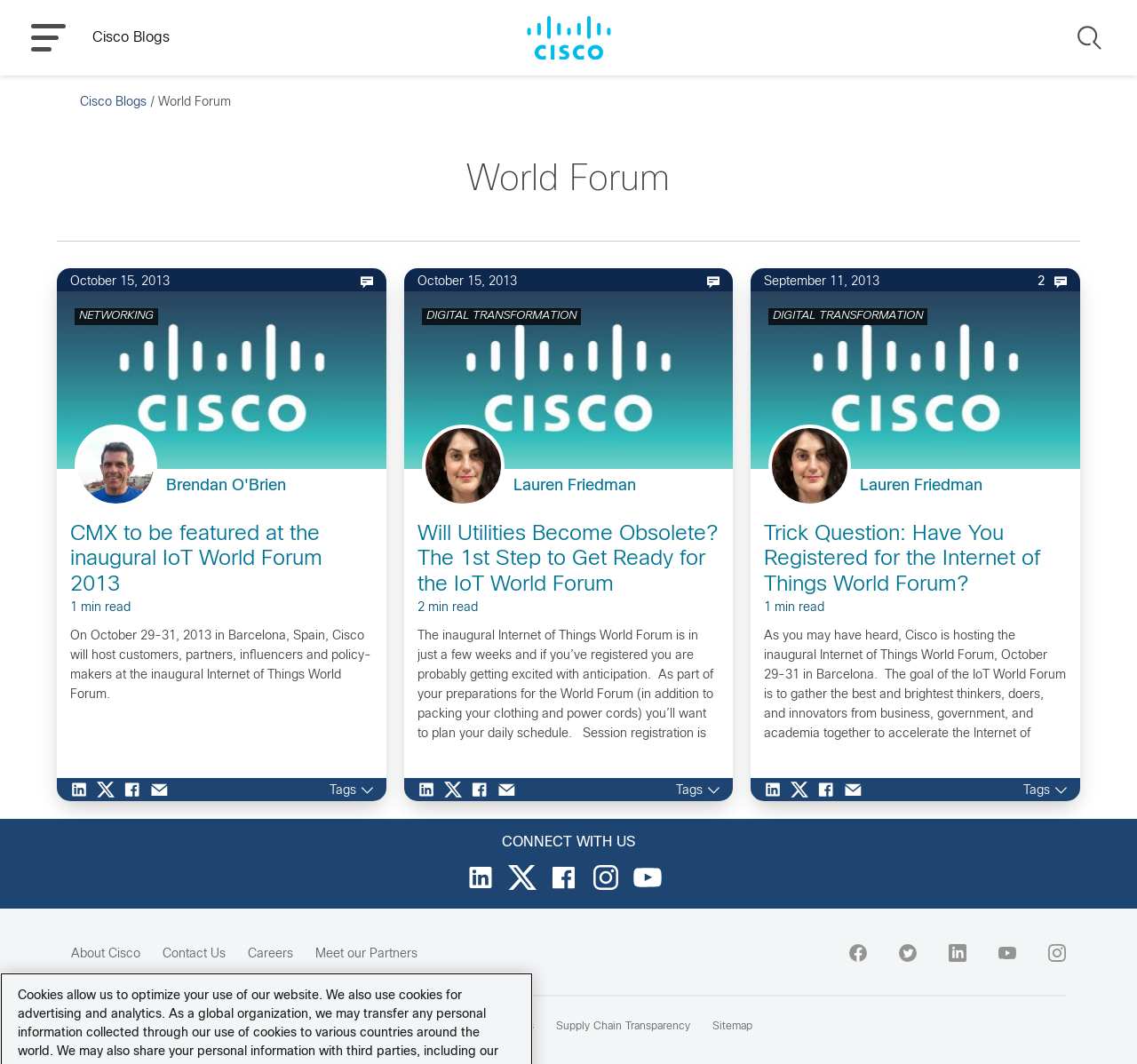What social media platforms are available for sharing articles?
Using the details from the image, give an elaborate explanation to answer the question.

At the bottom of each article, there are links to share the article on various social media platforms. The available platforms are LinkedIn, Twitter, and Facebook, as indicated by the corresponding icons and text.